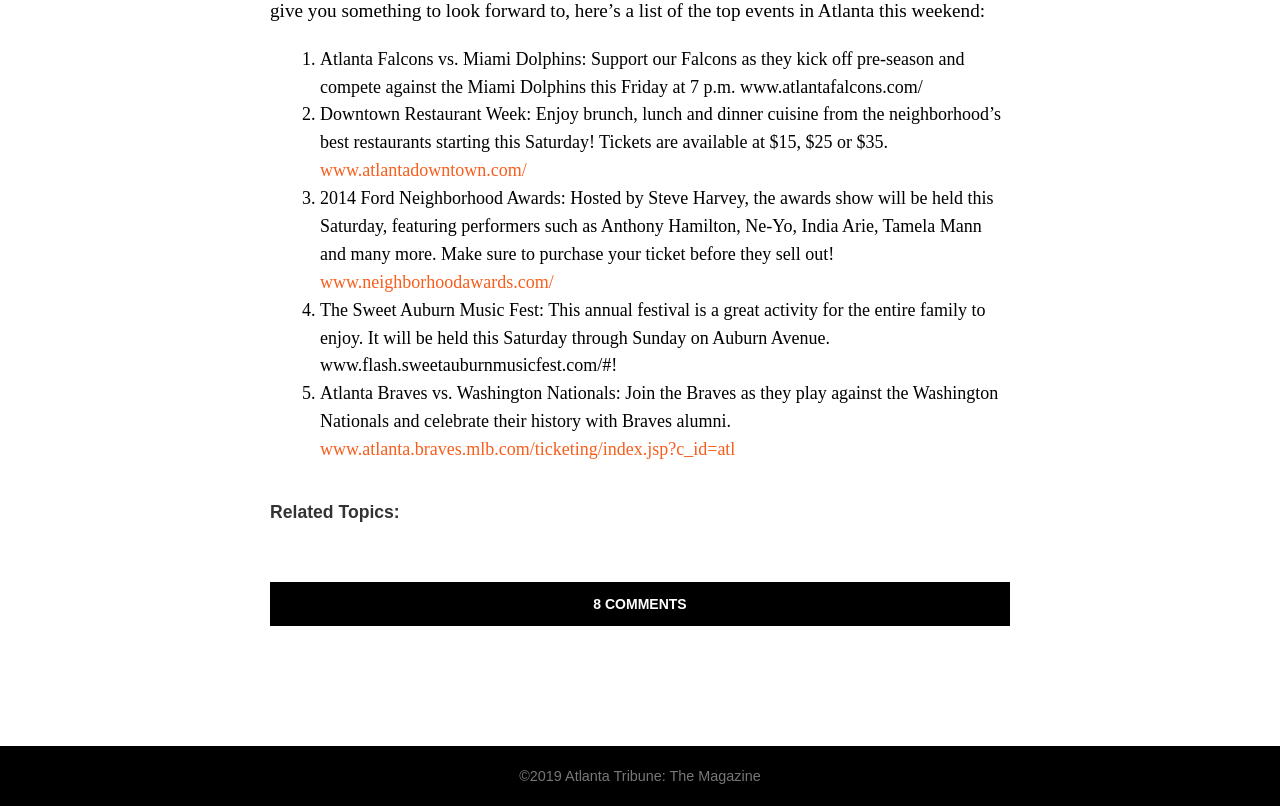Determine the bounding box coordinates of the UI element that matches the following description: "www.neighborhoodawards.com/". The coordinates should be four float numbers between 0 and 1 in the format [left, top, right, bottom].

[0.25, 0.337, 0.433, 0.362]